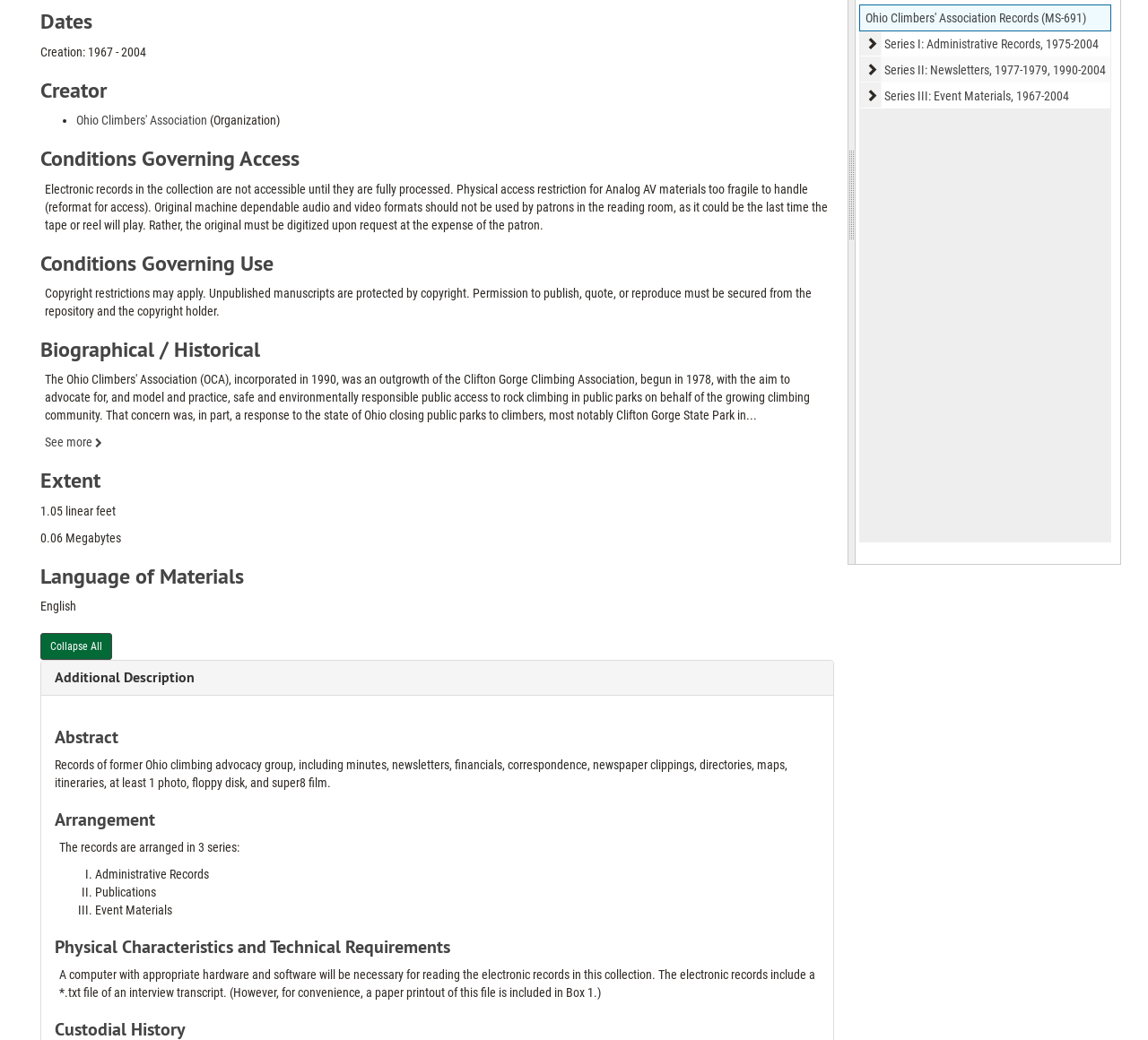Based on the element description ©2004-2024 : All rights reserved, identify the bounding box coordinates for the UI element. The coordinates should be in the format (top-left x, top-left y, bottom-right x, bottom-right y) and within the 0 to 1 range.

None